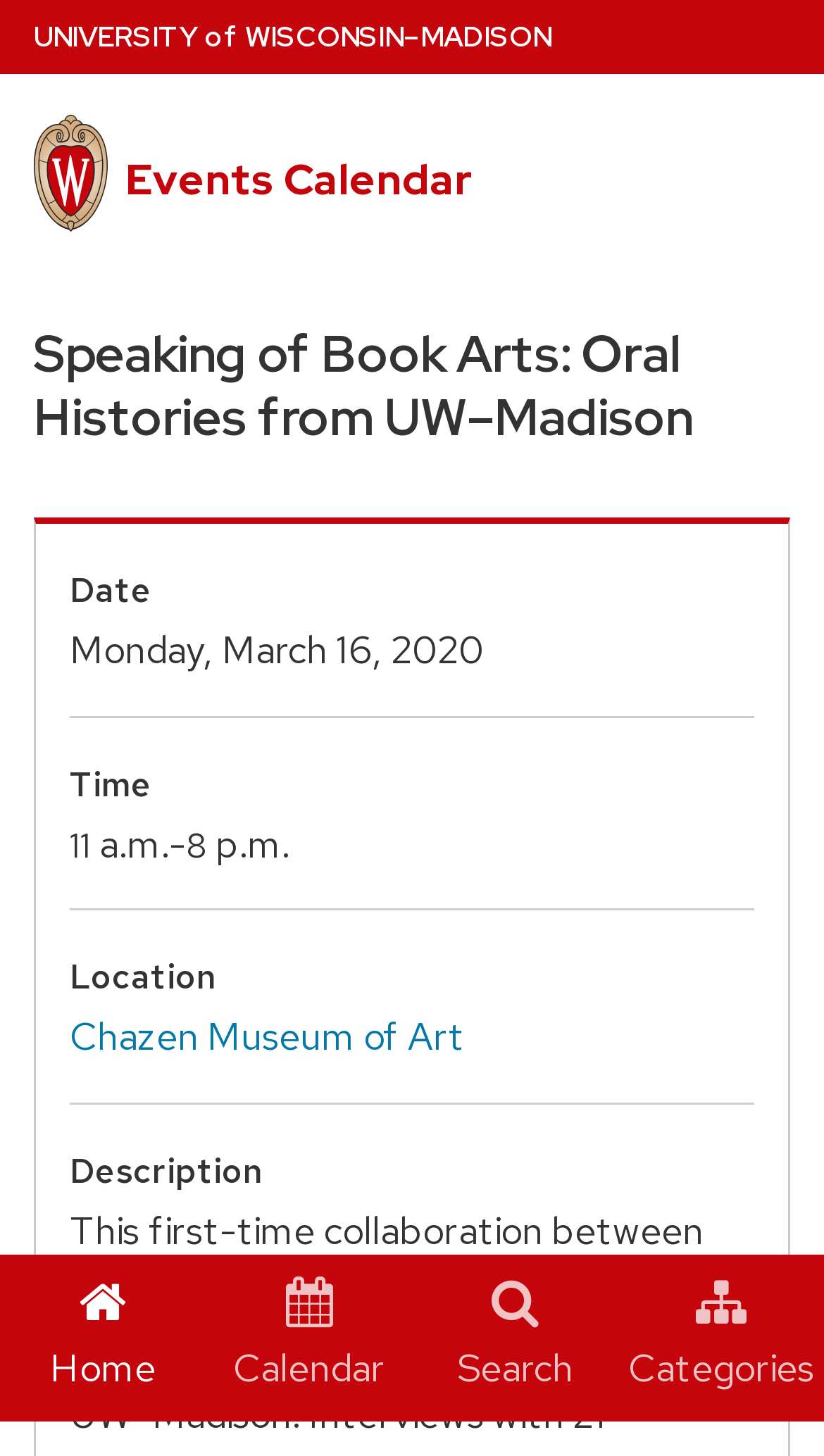Using the element description University of Wisconsin–Madison, predict the bounding box coordinates for the UI element. Provide the coordinates in (top-left x, top-left y, bottom-right x, bottom-right y) format with values ranging from 0 to 1.

[0.041, 0.0, 0.669, 0.051]